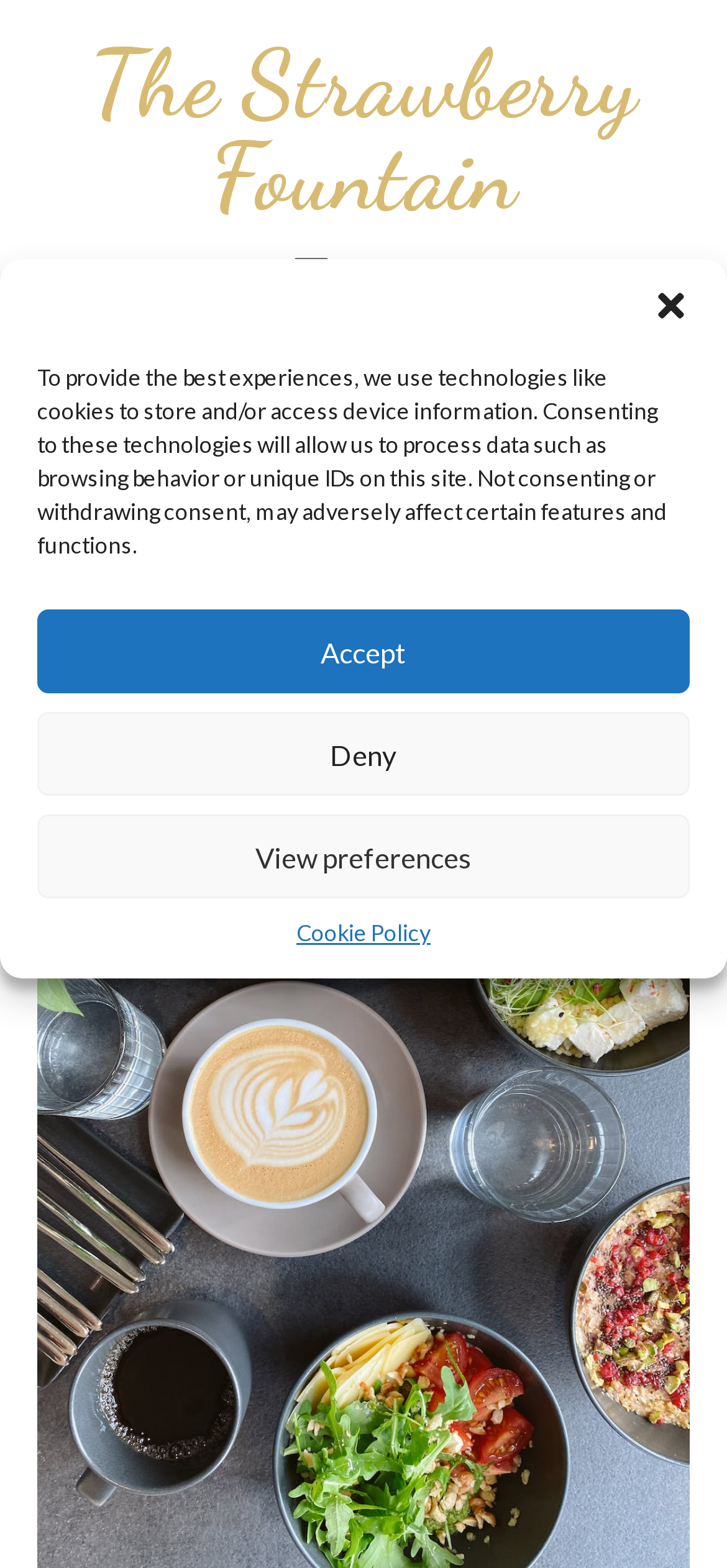Please give a succinct answer to the question in one word or phrase:
What is the link below the 'Menu' button?

The Strawberry Fountain